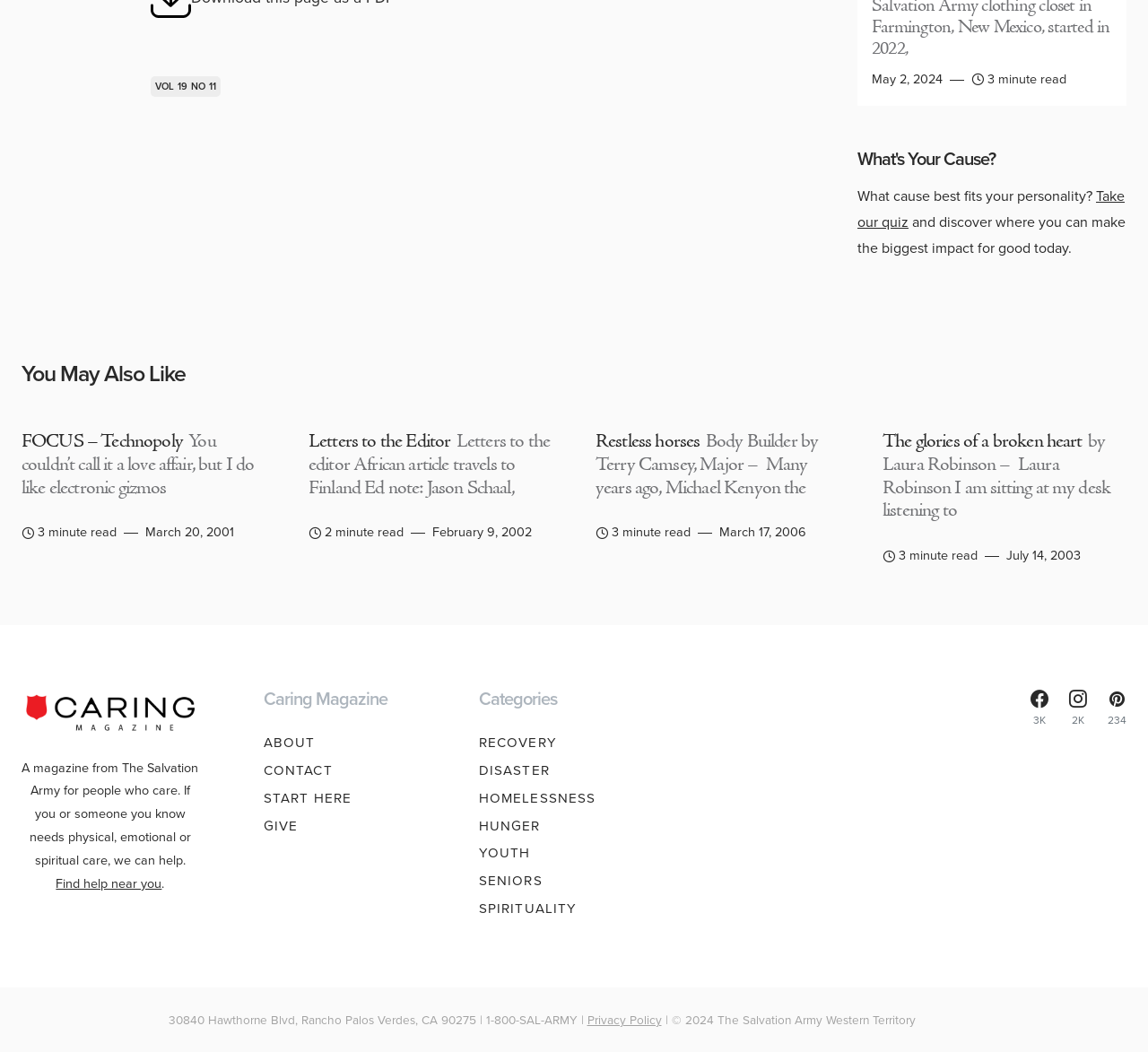Please find the bounding box coordinates of the section that needs to be clicked to achieve this instruction: "Enter email".

None